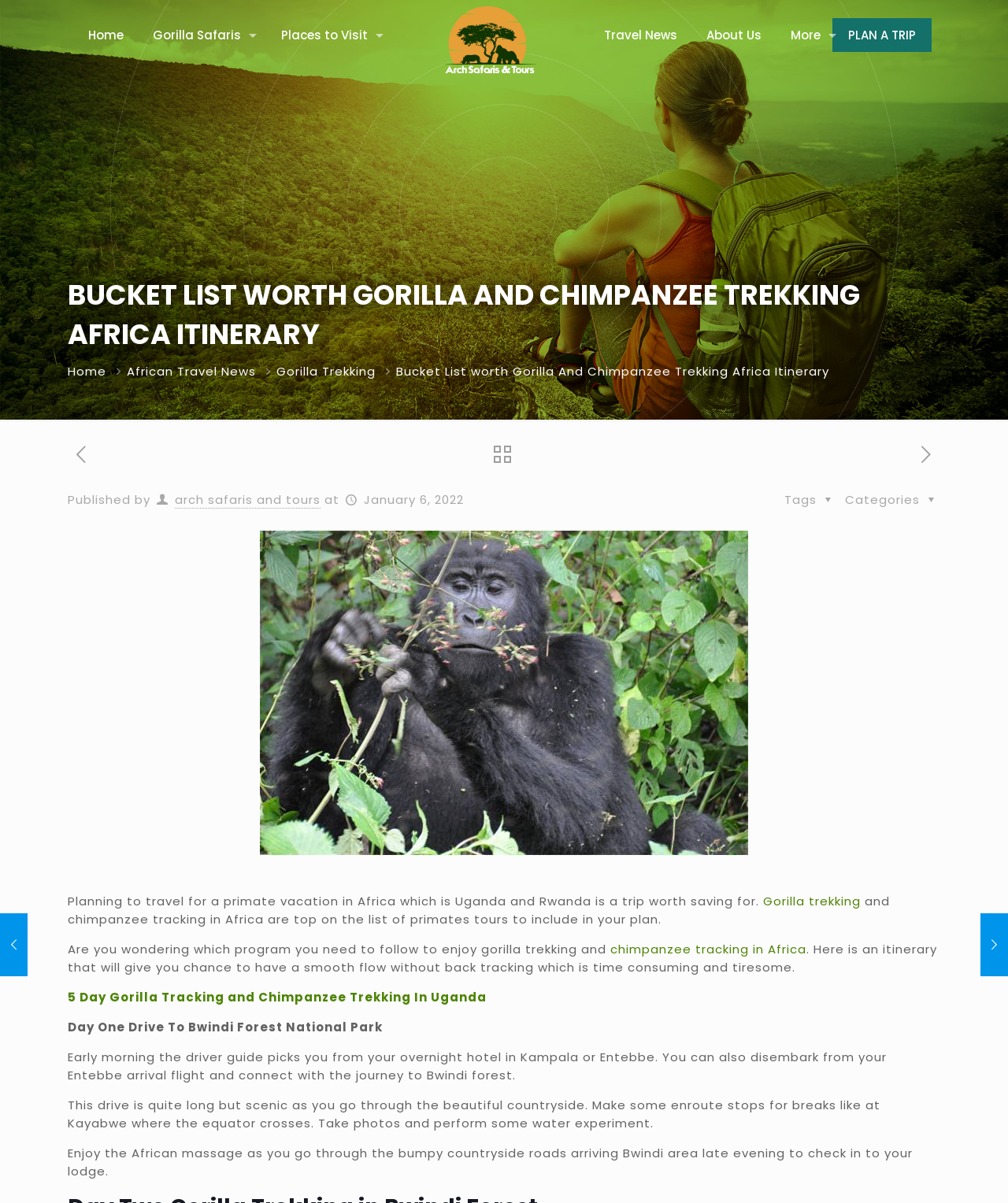Please reply with a single word or brief phrase to the question: 
What is the name of the tour operator?

Arch Safaris and Tours